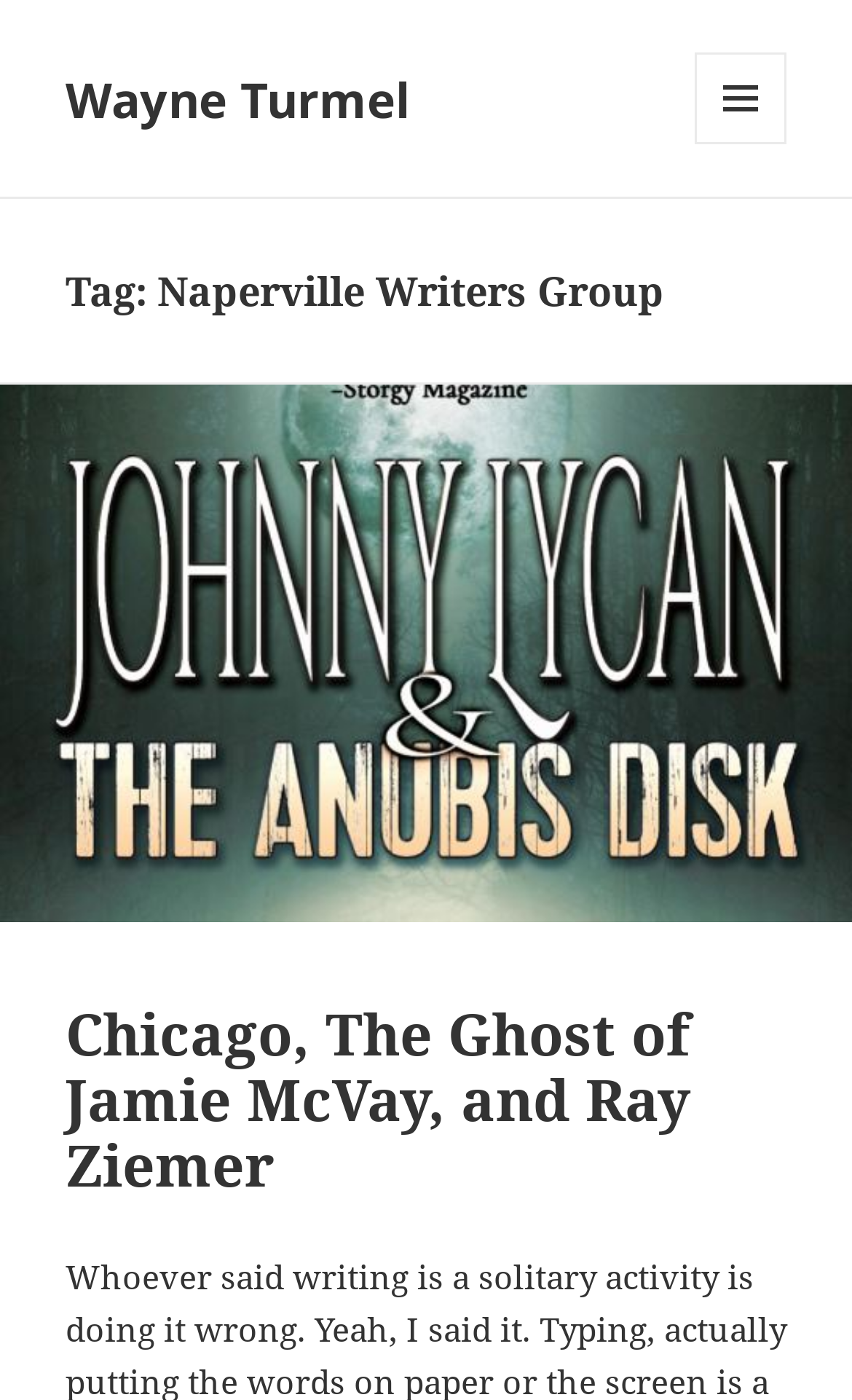Determine the bounding box of the UI element mentioned here: "Menu and widgets". The coordinates must be in the format [left, top, right, bottom] with values ranging from 0 to 1.

[0.815, 0.037, 0.923, 0.103]